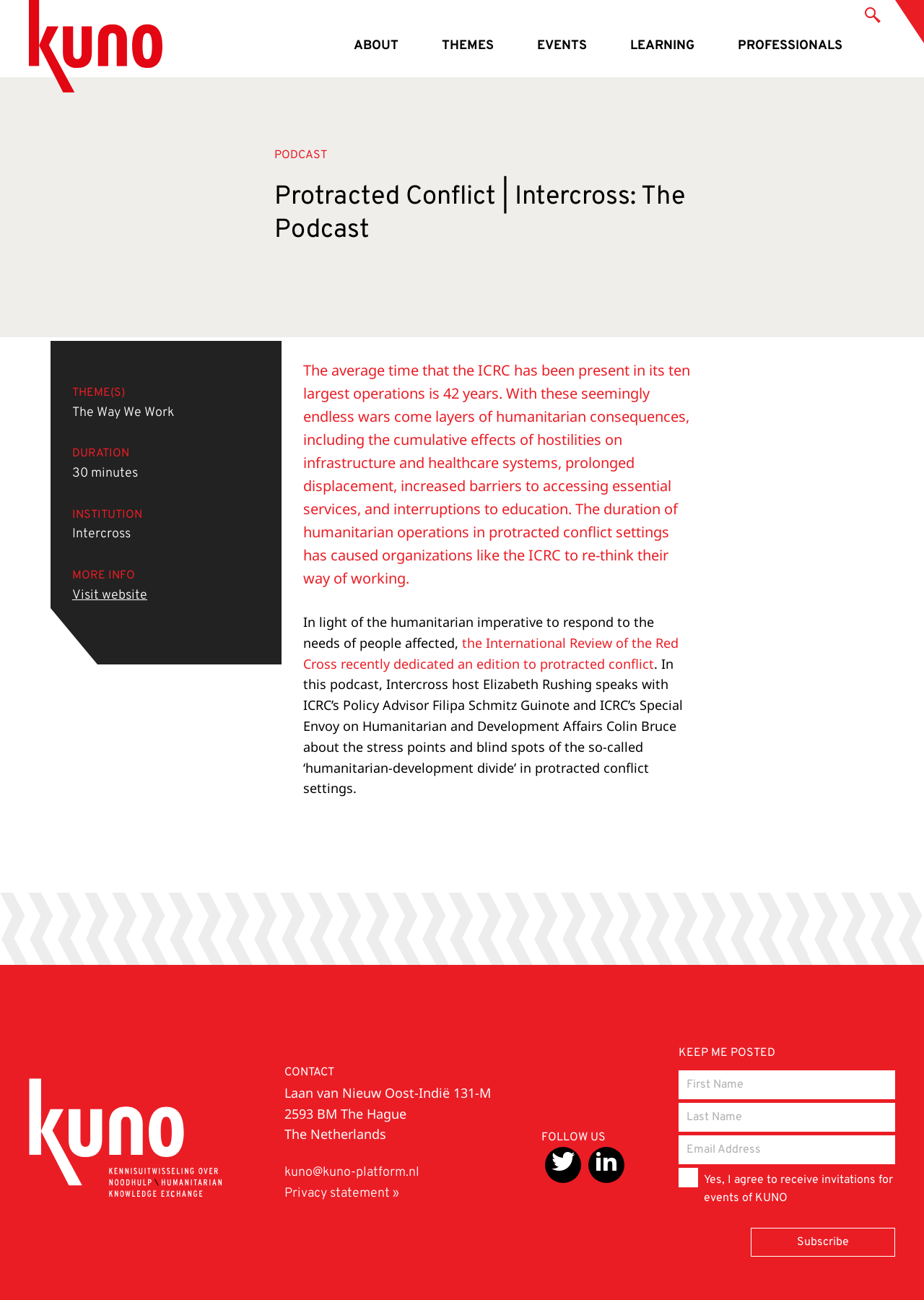What is the institution associated with the podcast?
Refer to the image and provide a thorough answer to the question.

I found the answer by looking at the static text element with the text 'Intercross' which is located near the heading element 'INSTITUTION', indicating that it is the institution associated with the podcast.